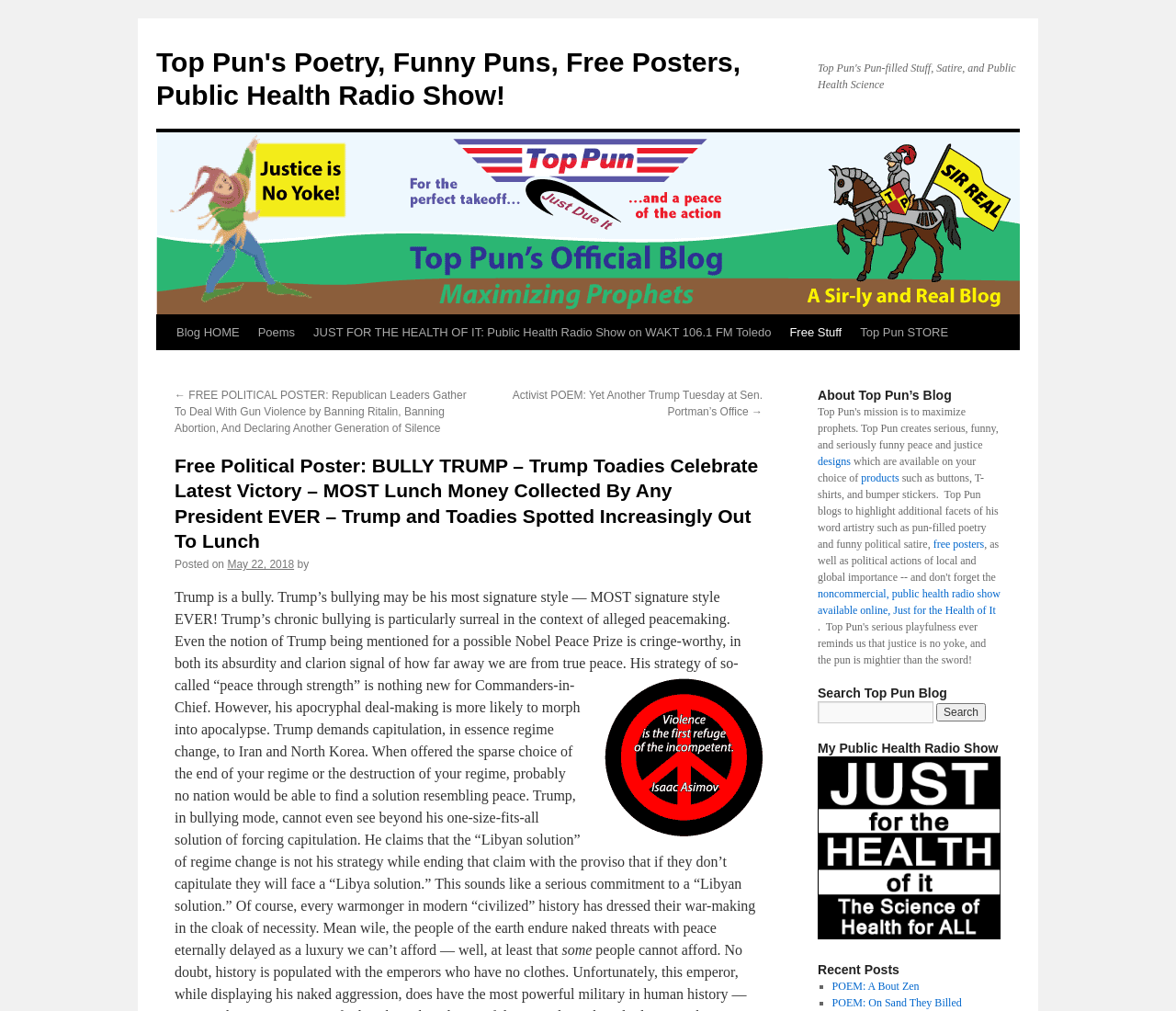Predict the bounding box of the UI element based on this description: "Free Stuff".

[0.664, 0.312, 0.724, 0.346]